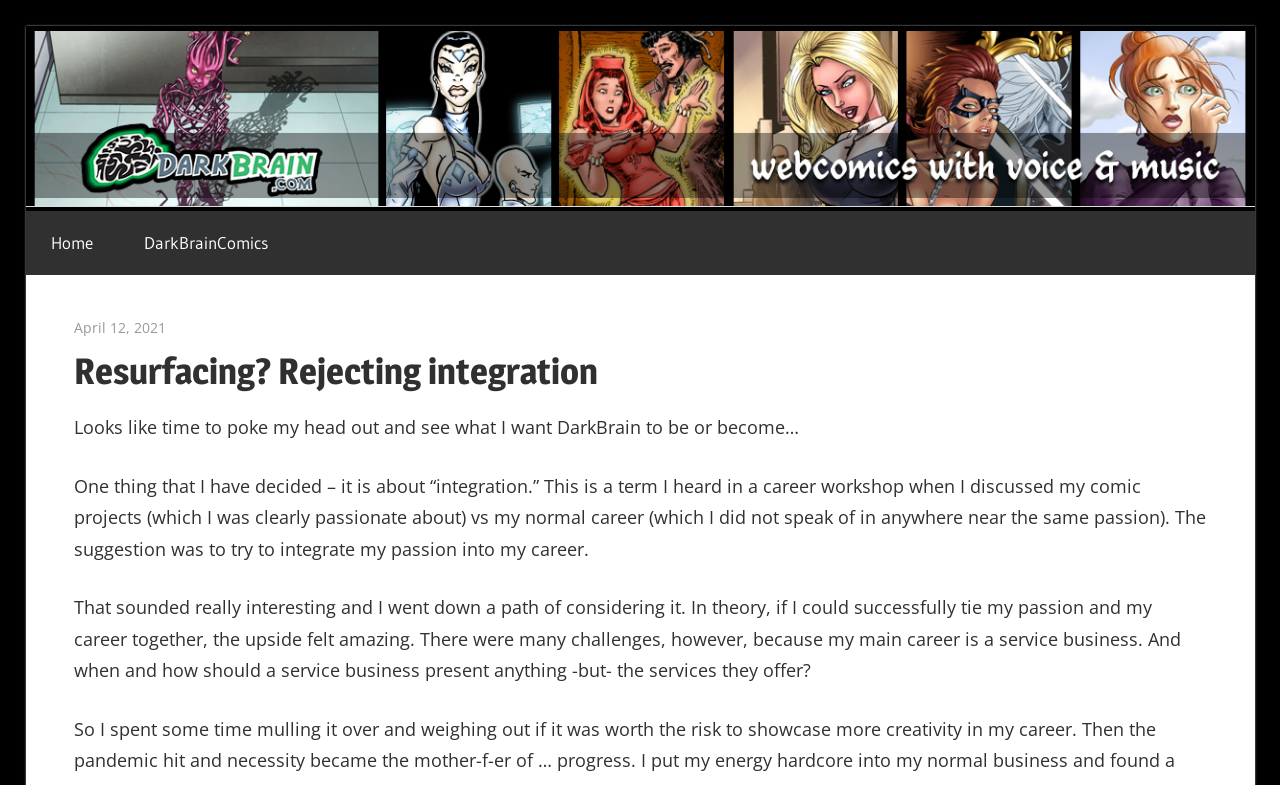What is the topic of the latest article?
Answer with a single word or phrase by referring to the visual content.

Resurfacing? Rejecting integration